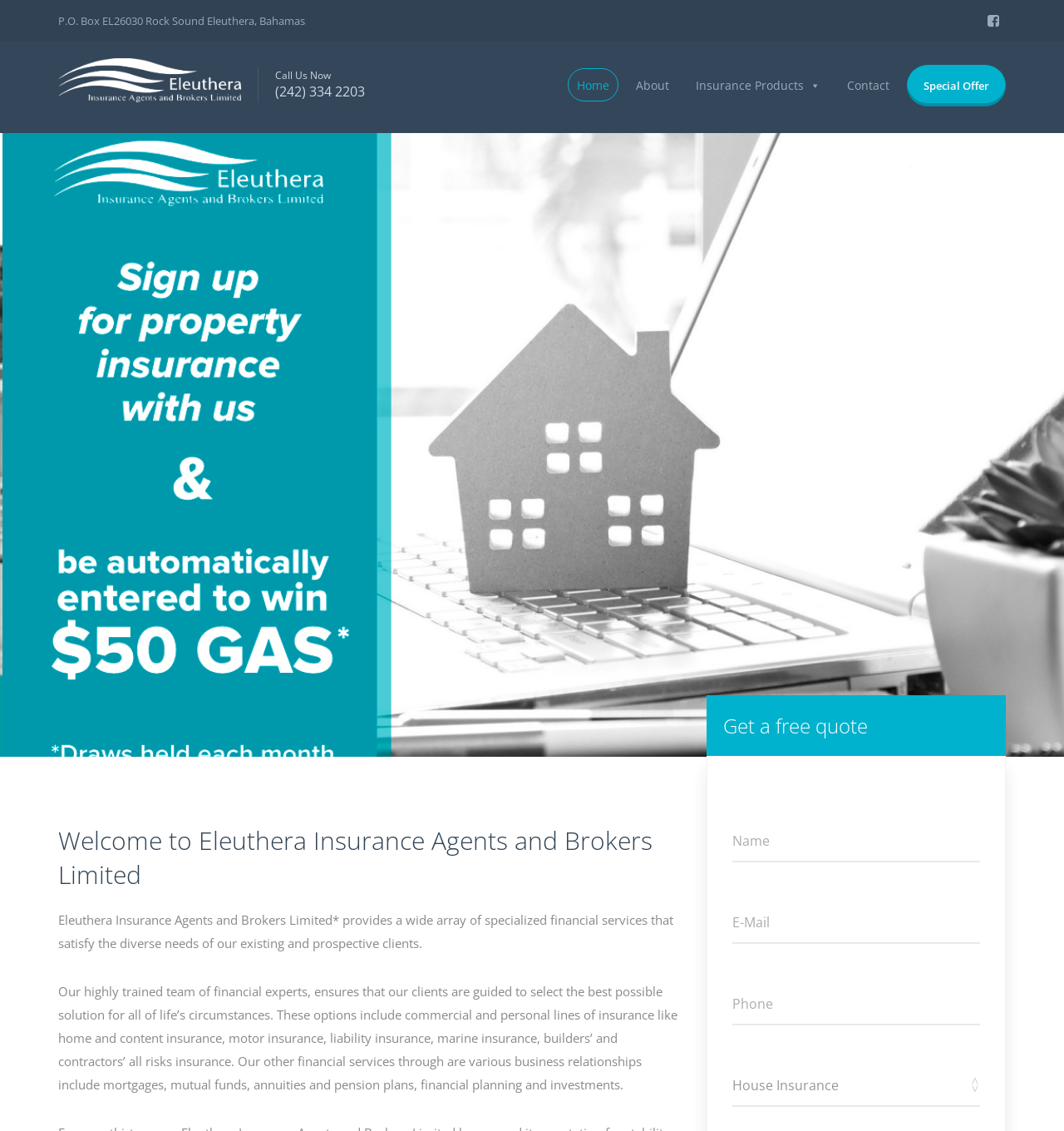Please identify the bounding box coordinates of the region to click in order to complete the task: "Click the Special Offer link". The coordinates must be four float numbers between 0 and 1, specified as [left, top, right, bottom].

[0.852, 0.057, 0.945, 0.094]